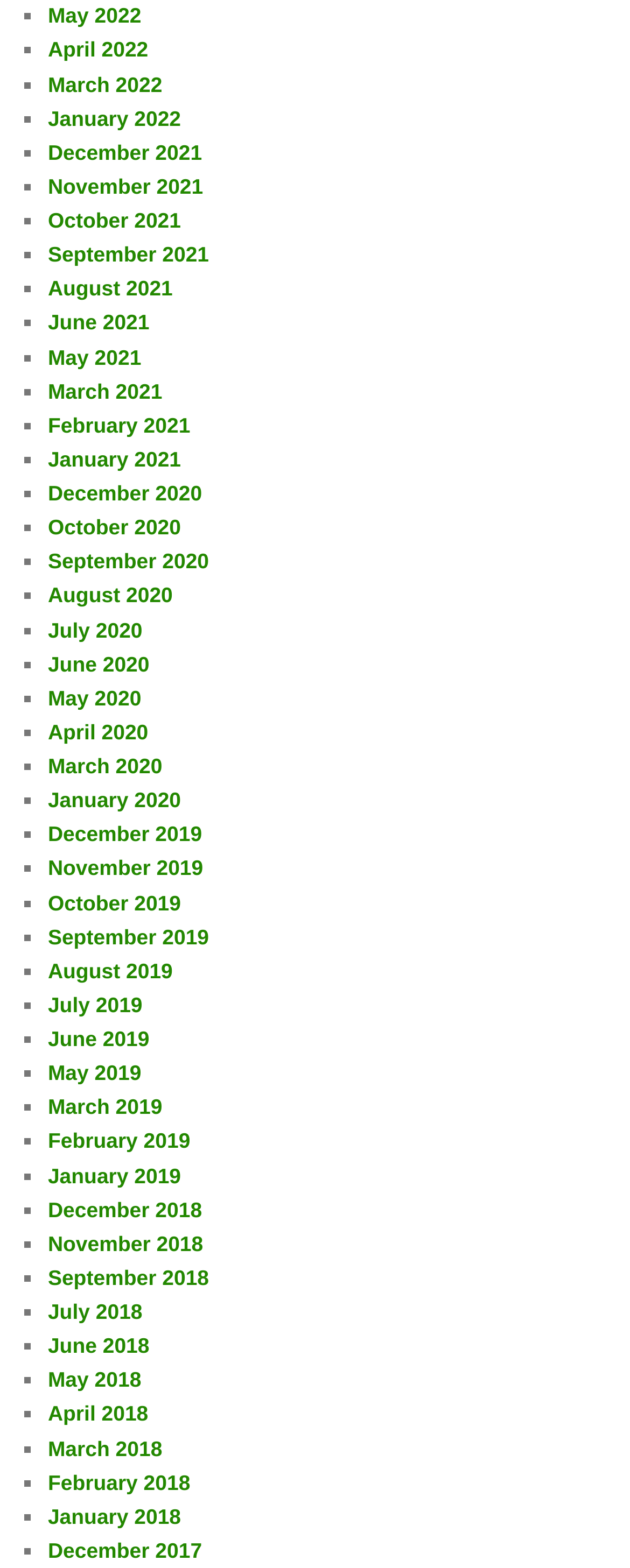Are the months listed in chronological order?
Using the information from the image, answer the question thoroughly.

I examined the links on the webpage and found that they are organized in a list format, with the most recent month first and the earliest month last. This suggests that the months are listed in chronological order.